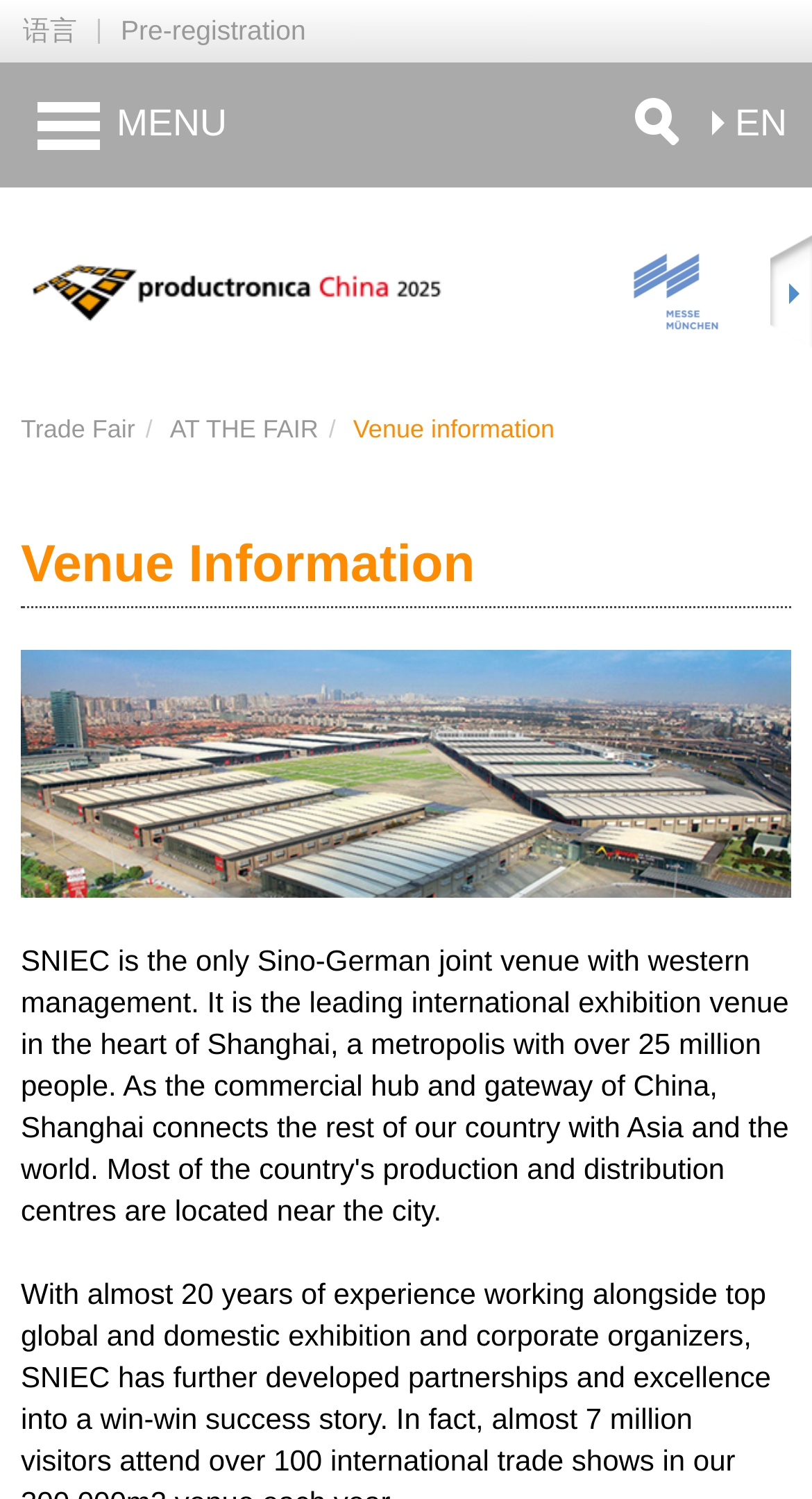What type of event is productronica China 2024?
Answer with a single word or phrase, using the screenshot for reference.

Trade Fair